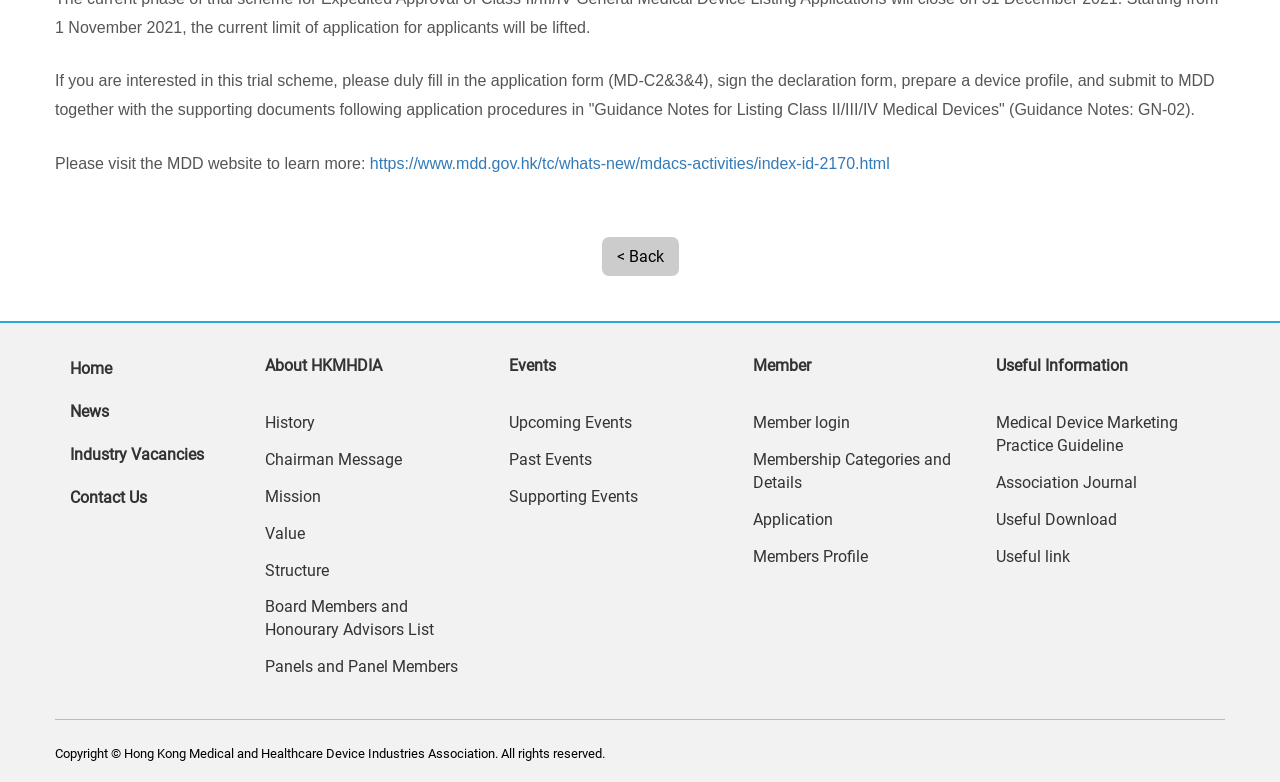Please determine the bounding box coordinates for the UI element described as: "Medical Device Marketing Practice Guideline".

[0.778, 0.518, 0.945, 0.595]